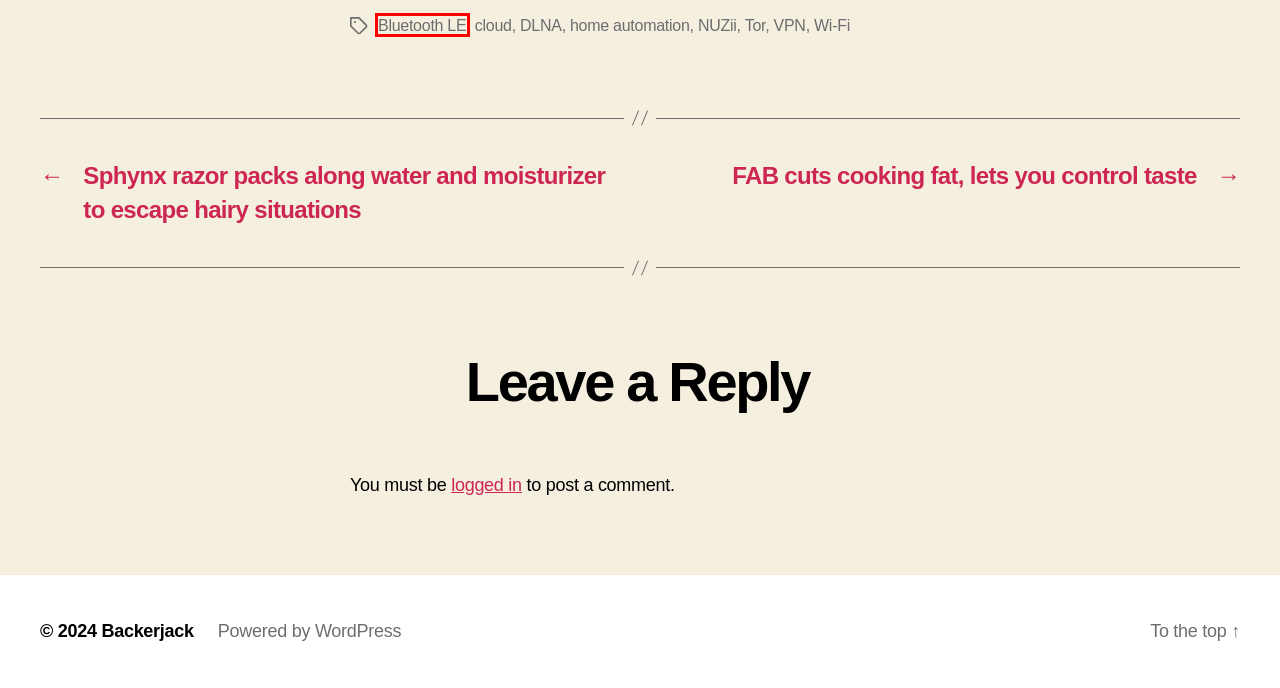You have a screenshot of a webpage with a red rectangle bounding box around an element. Identify the best matching webpage description for the new page that appears after clicking the element in the bounding box. The descriptions are:
A. DLNA – Backerjack
B. cloud – Backerjack
C. Bluetooth LE – Backerjack
D. FAB cuts cooking fat, lets you control taste – Backerjack
E. Wi-Fi – Backerjack
F. VPN – Backerjack
G. Blog Tool, Publishing Platform, and CMS – WordPress.org
H. home automation – Backerjack

C